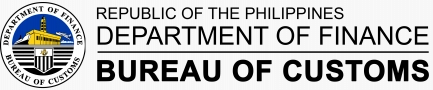Provide a one-word or brief phrase answer to the question:
What department does the Bureau of Customs operate under?

Department of Finance